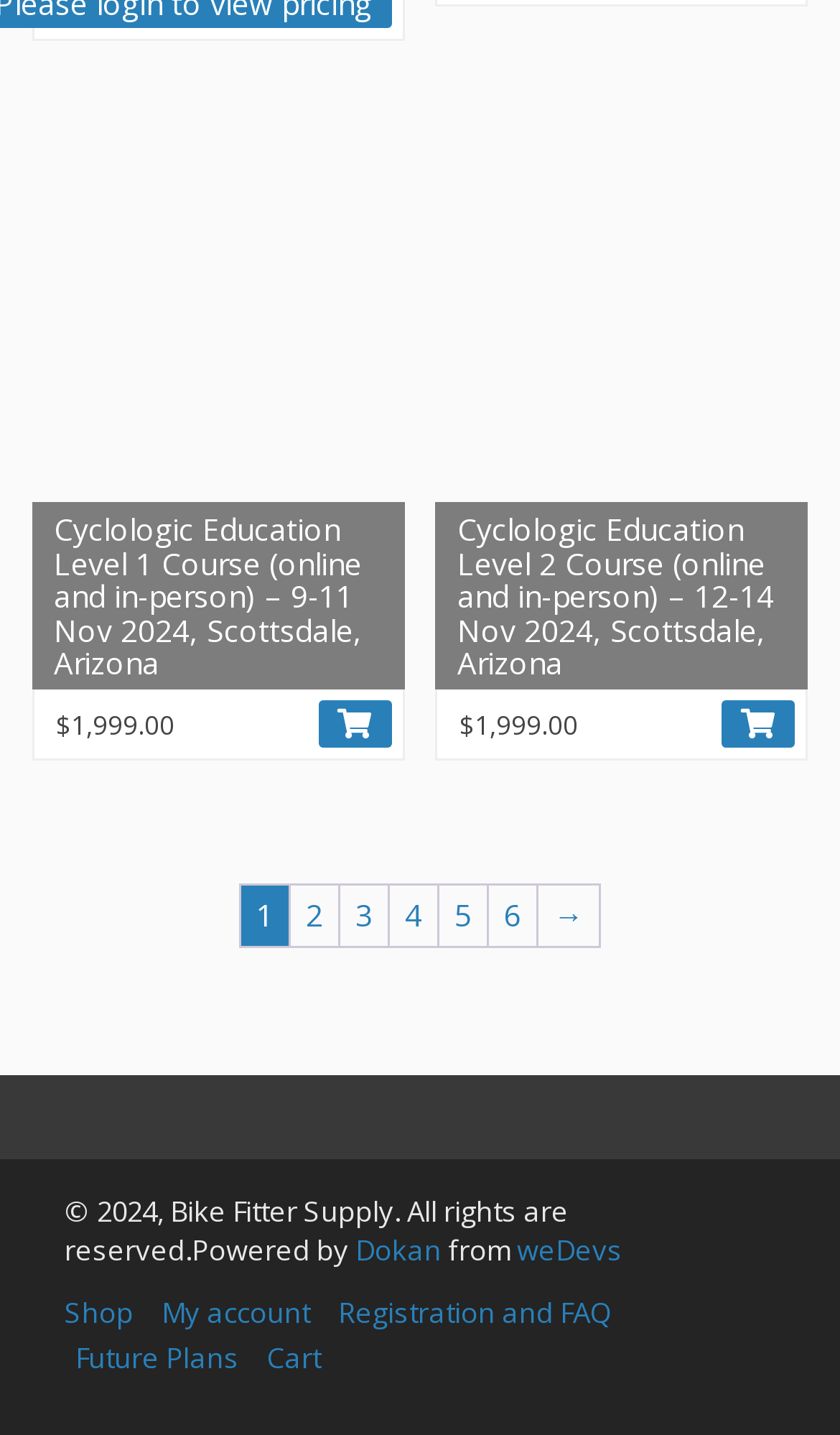Find the bounding box coordinates of the area that needs to be clicked in order to achieve the following instruction: "Add to cart Cyclologic Education Level 1 Course". The coordinates should be specified as four float numbers between 0 and 1, i.e., [left, top, right, bottom].

[0.379, 0.488, 0.466, 0.522]